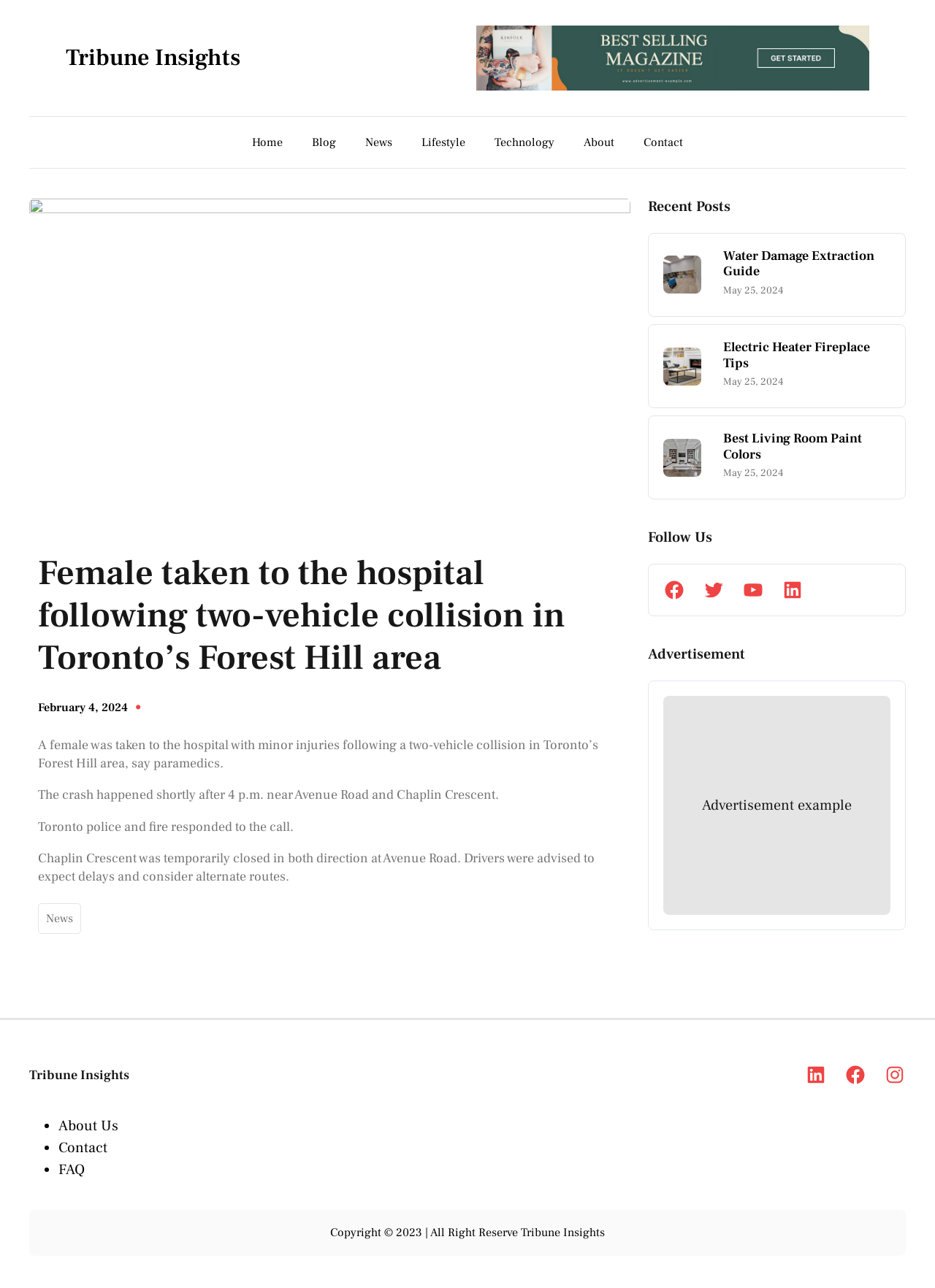What is the name of the website?
Can you give a detailed and elaborate answer to the question?

I found the answer by looking at the heading 'Tribune Insights' at the top of the webpage, which is likely the name of the website.